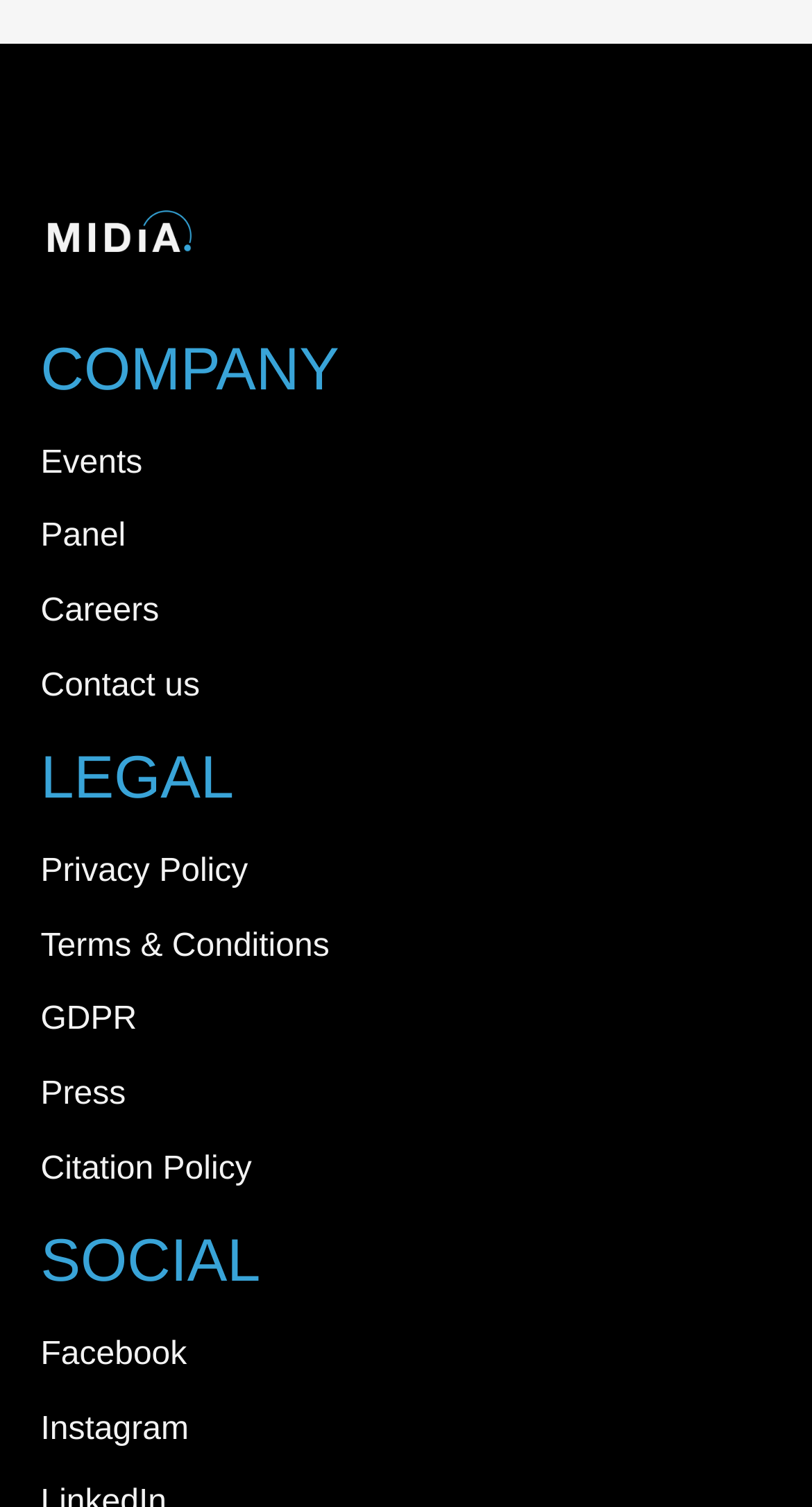Find the bounding box coordinates of the element I should click to carry out the following instruction: "Access the 'Contact us' page".

[0.05, 0.438, 0.95, 0.473]